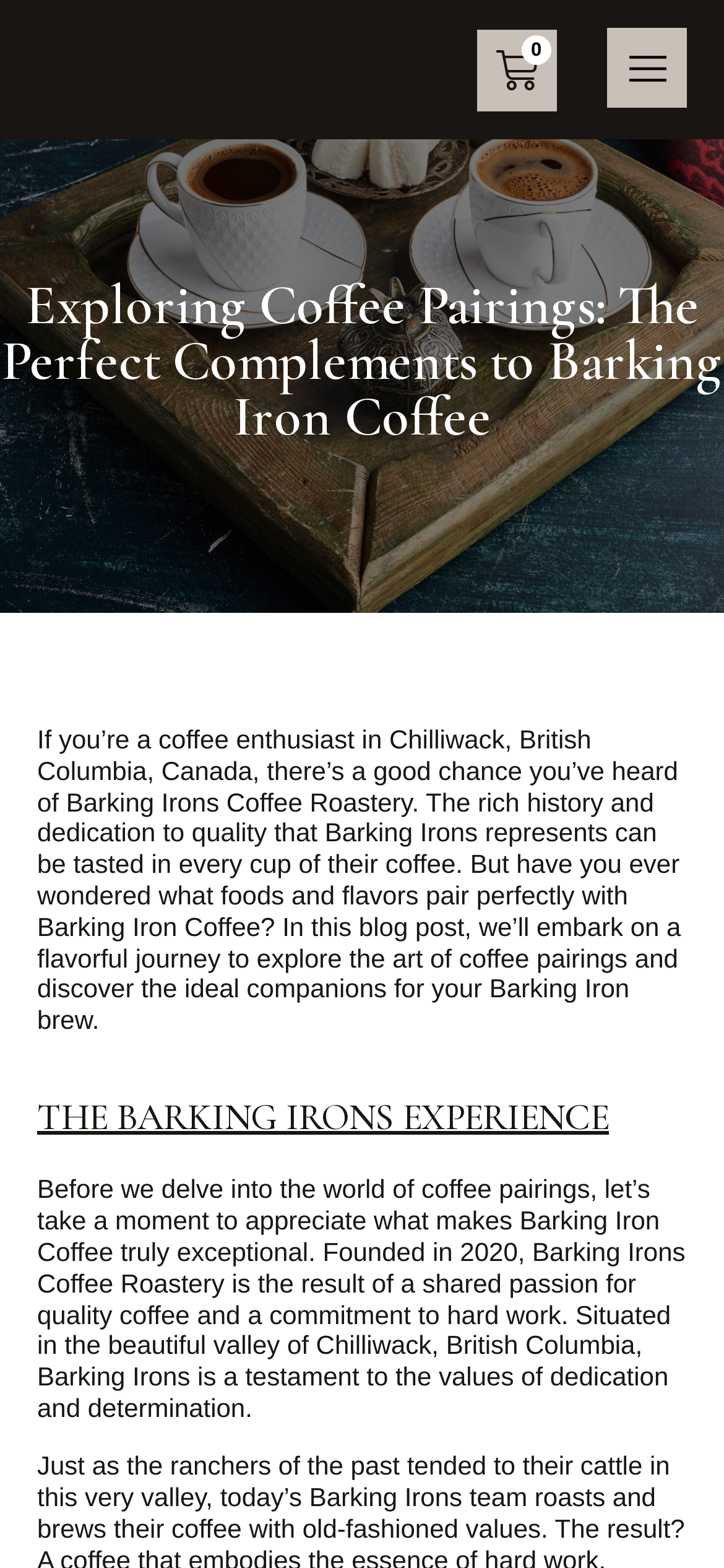Please give a short response to the question using one word or a phrase:
What is the theme of the second heading?

The Barking Irons experience